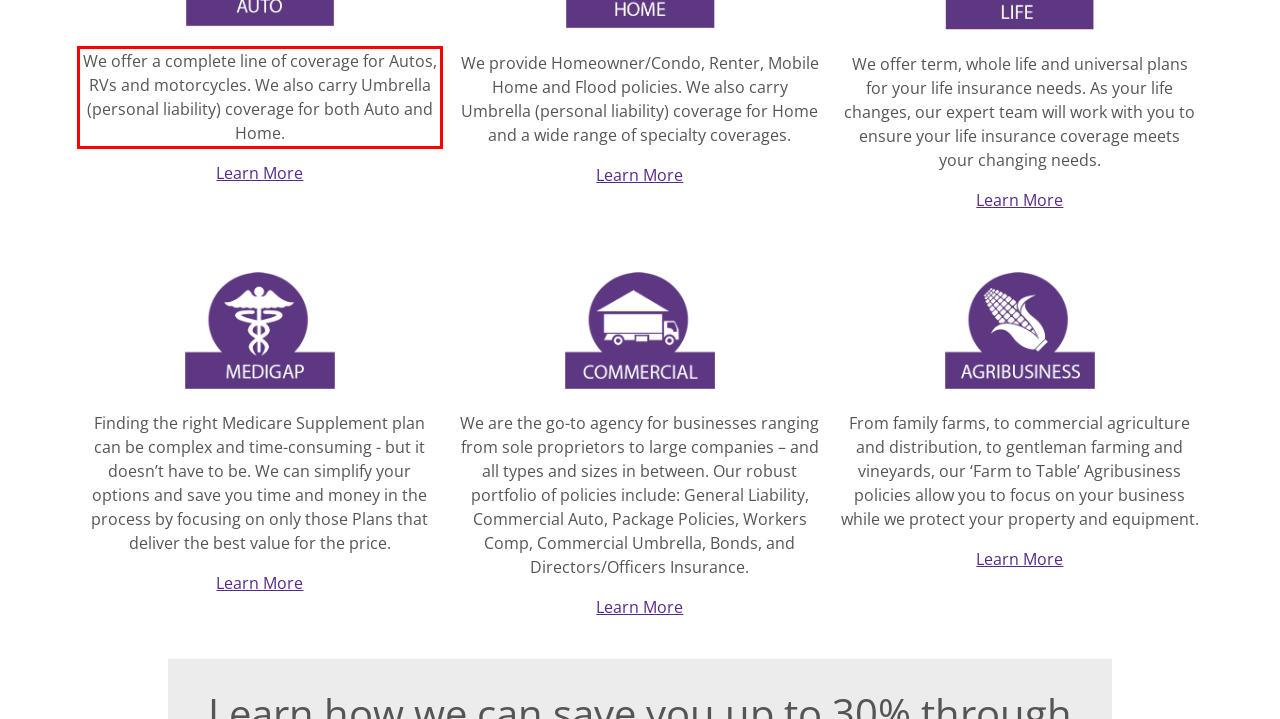Please perform OCR on the text content within the red bounding box that is highlighted in the provided webpage screenshot.

We offer a complete line of coverage for Autos, RVs and motorcycles. We also carry Umbrella (personal liability) coverage for both Auto and Home.